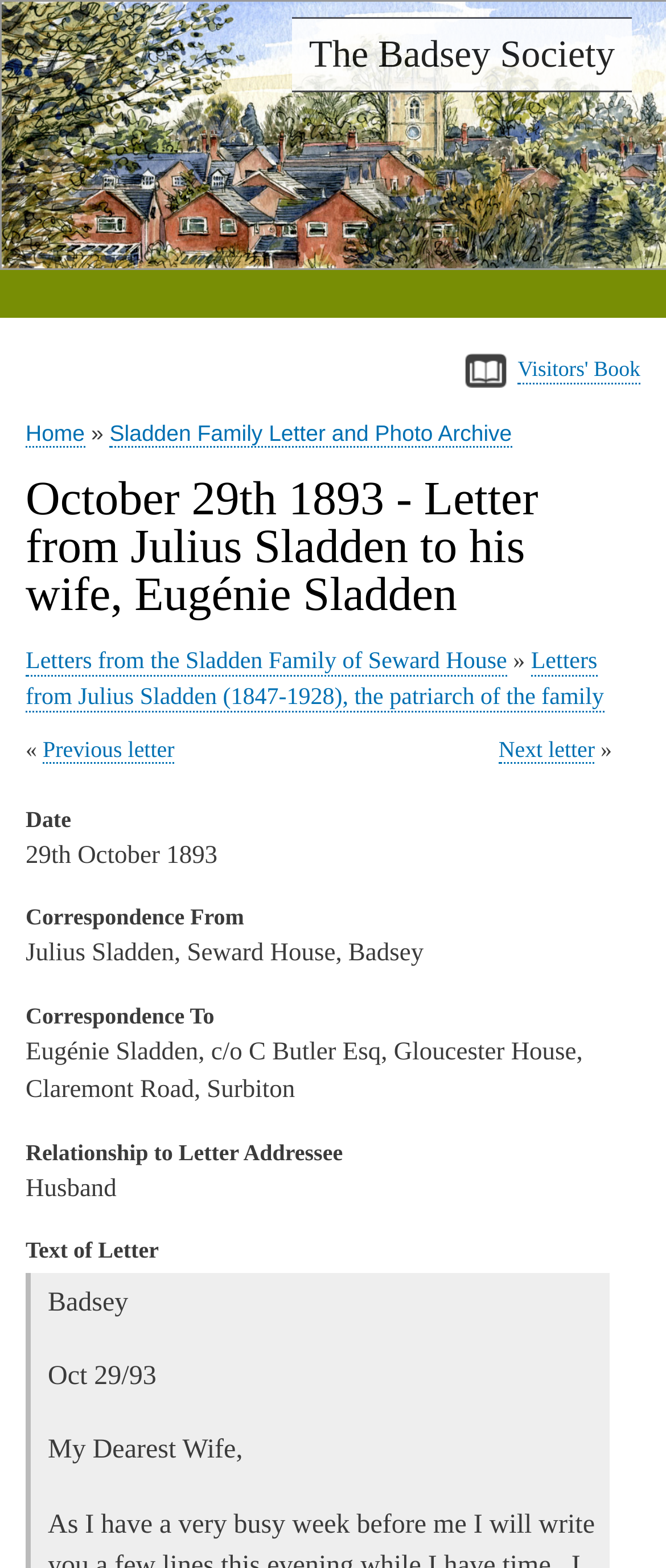What is the date of the letter?
Answer the question with a single word or phrase by looking at the picture.

29th October 1893